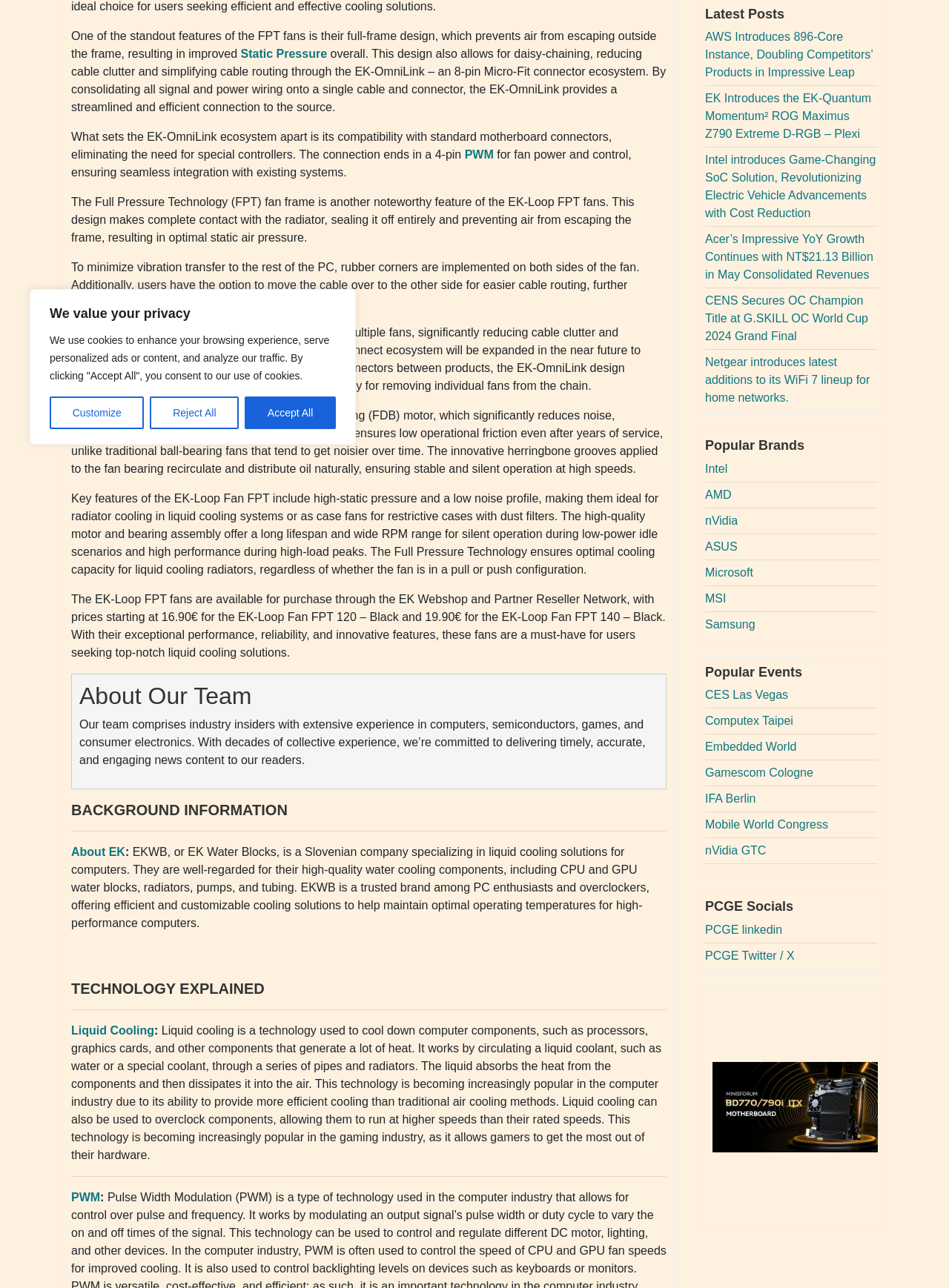Identify the bounding box coordinates for the UI element described as: "PCGE Twitter / X".

[0.743, 0.737, 0.837, 0.747]